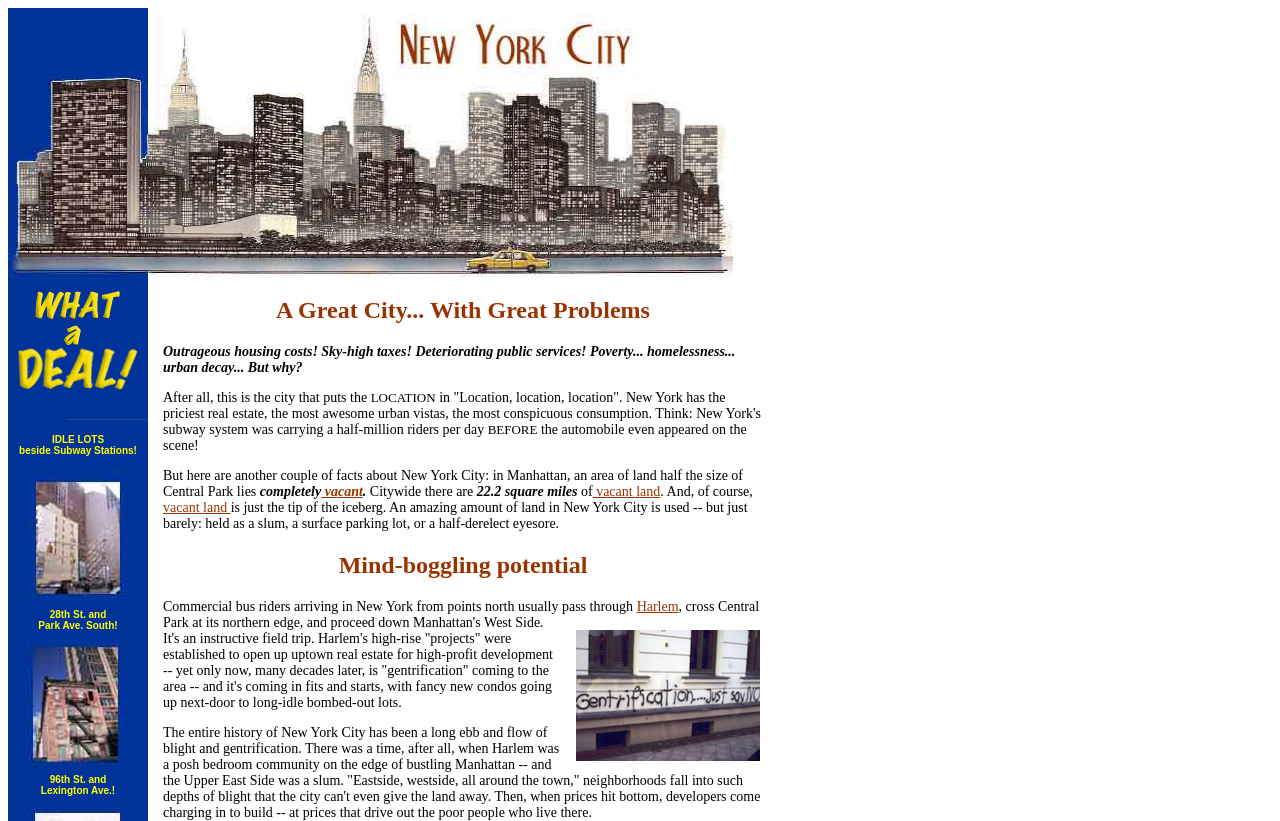Provide the bounding box coordinates for the UI element that is described as: "vacant land".

[0.127, 0.609, 0.18, 0.627]